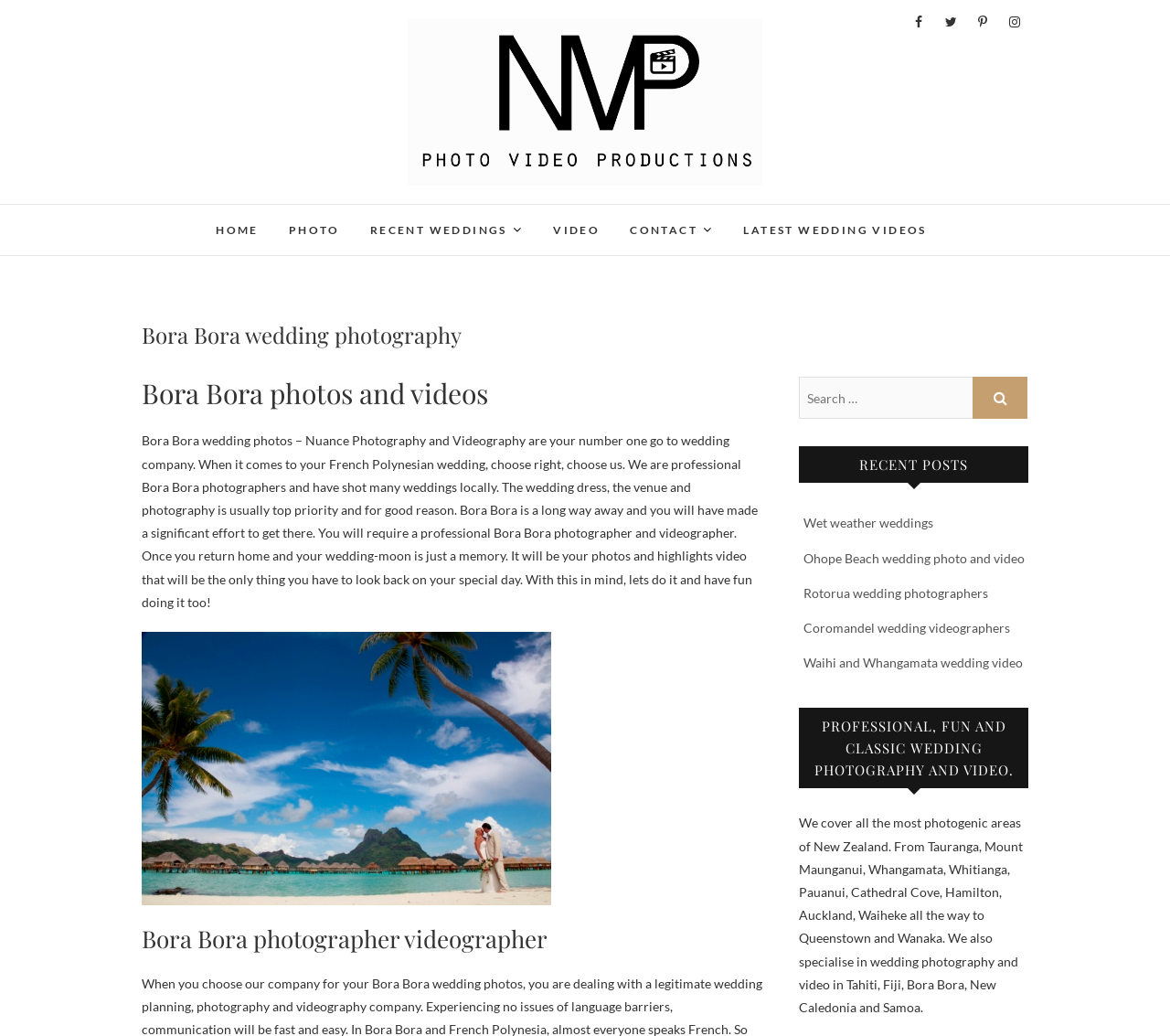Show the bounding box coordinates of the element that should be clicked to complete the task: "Check out the latest wedding videos".

[0.624, 0.2, 0.804, 0.245]